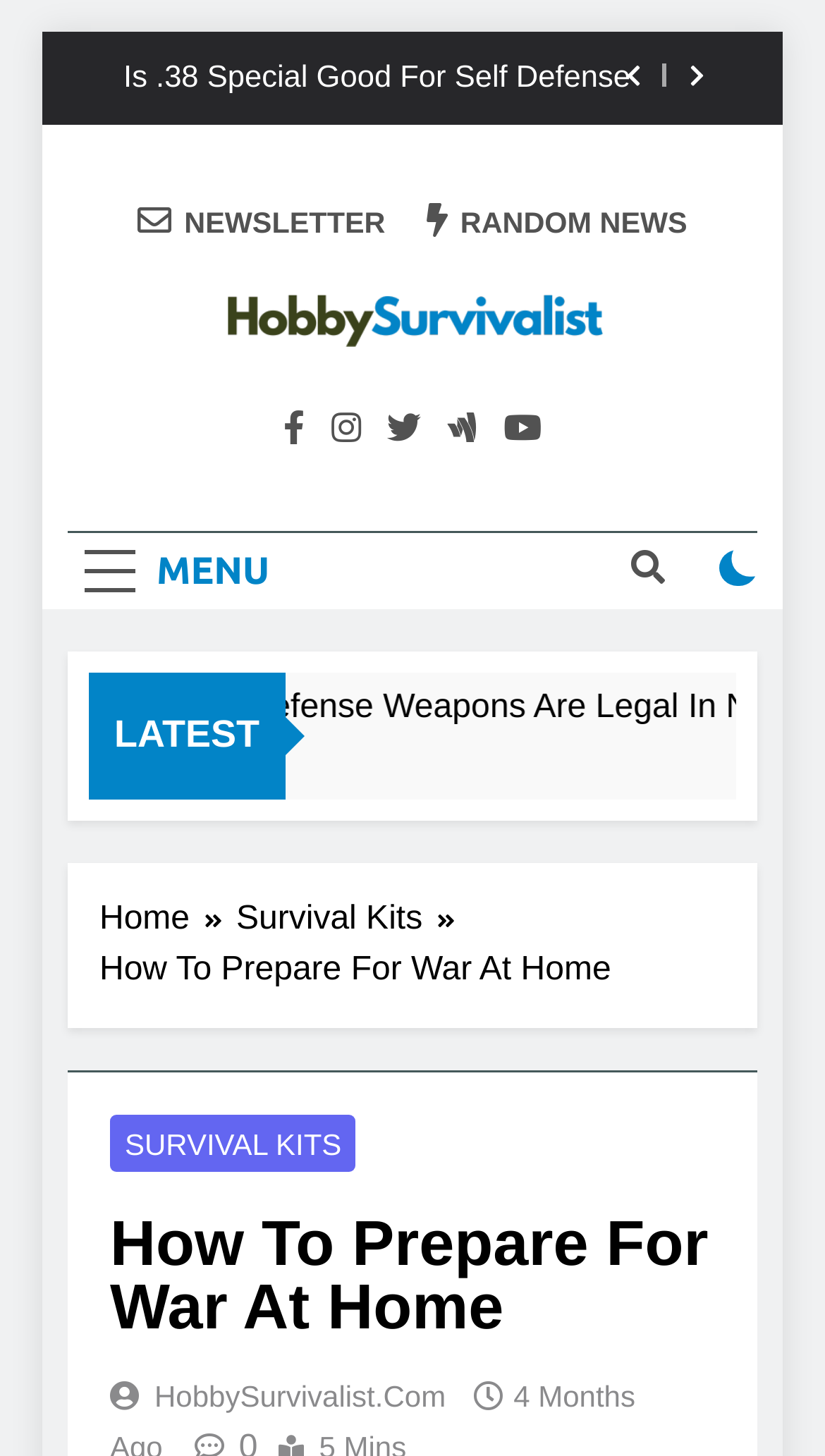Determine the bounding box coordinates of the clickable element to achieve the following action: 'Click the MENU button'. Provide the coordinates as four float values between 0 and 1, formatted as [left, top, right, bottom].

[0.082, 0.366, 0.347, 0.418]